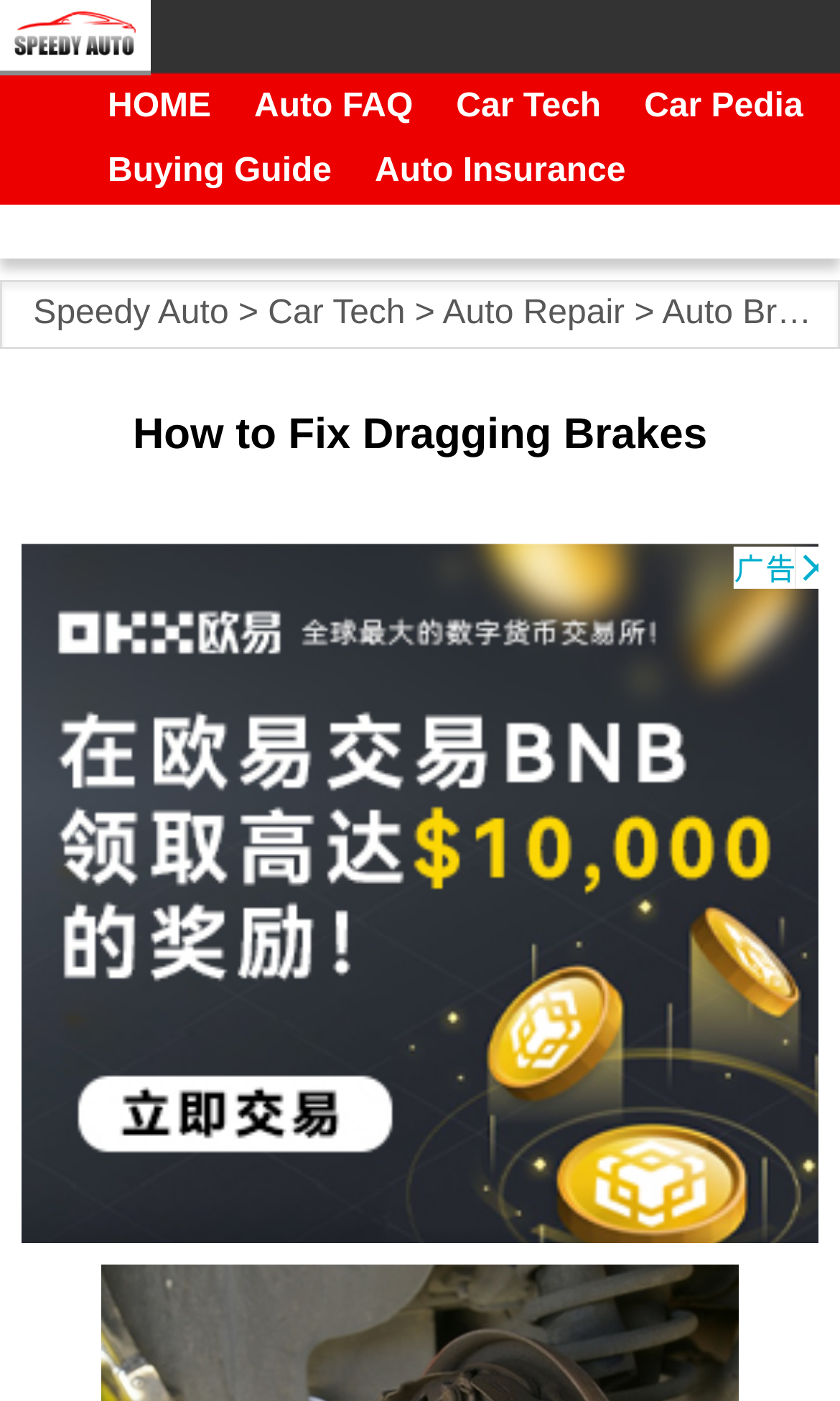Find the bounding box coordinates for the UI element whose description is: "HOME". The coordinates should be four float numbers between 0 and 1, in the format [left, top, right, bottom].

[0.128, 0.063, 0.251, 0.089]